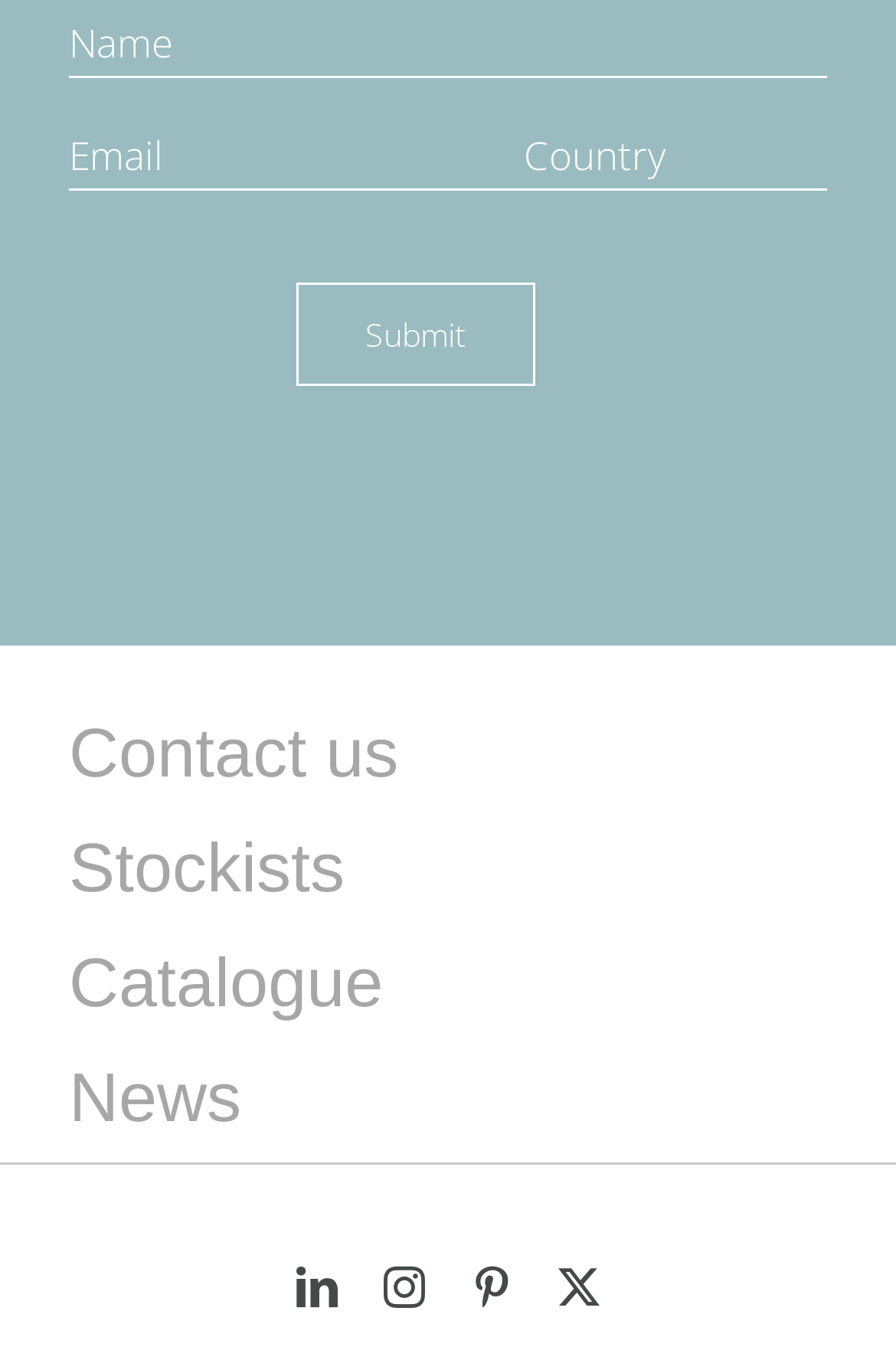Point out the bounding box coordinates of the section to click in order to follow this instruction: "Contact us".

[0.077, 0.526, 0.445, 0.582]